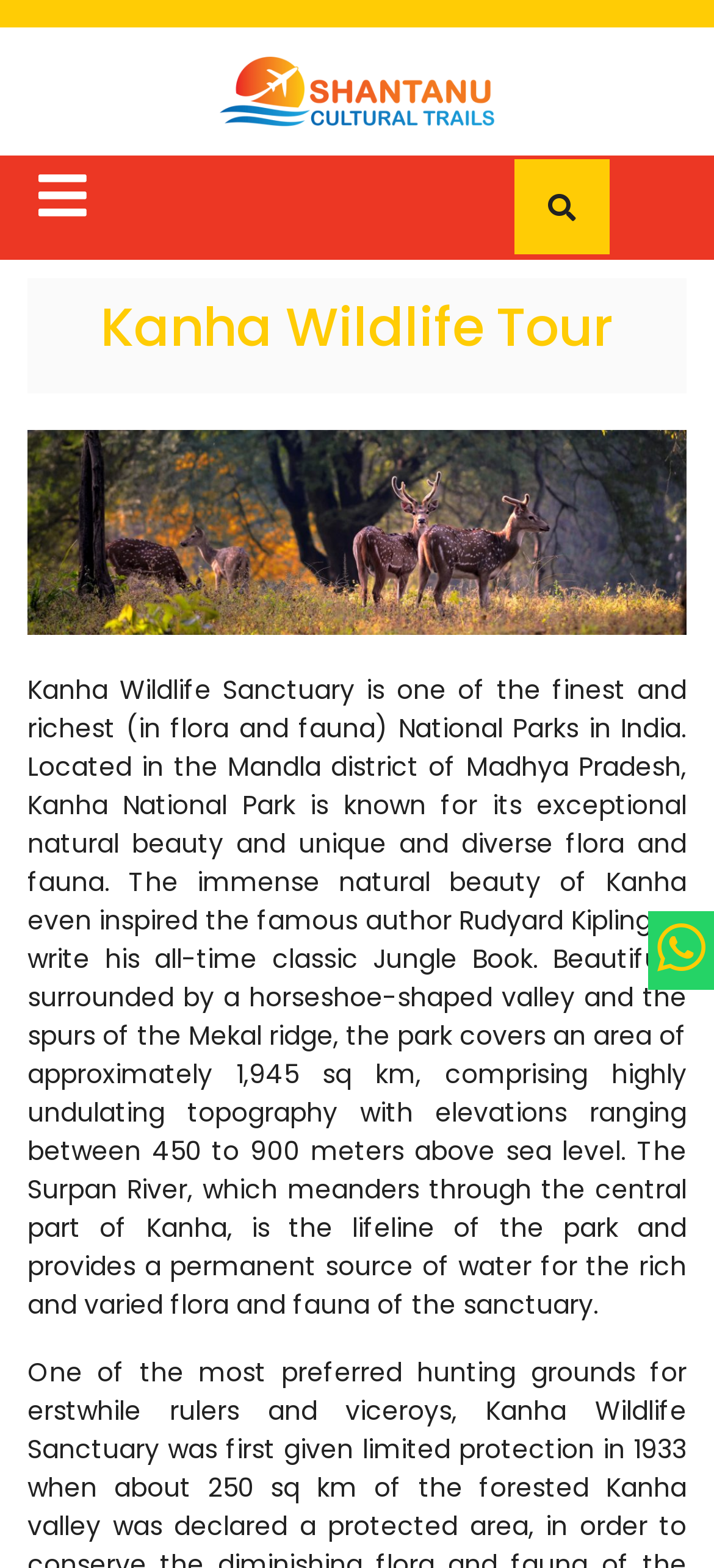Create a detailed summary of all the visual and textual information on the webpage.

The webpage is about Kanha Wildlife Tour Package, Kanha Tiger Reserve & National Park in MP. At the top left corner, there is a link to "Shantanuculturaltrails.com" accompanied by an image with the same name. Next to it, there is an "Open Button" with an icon. On the right side of the top section, there is another button with a search icon.

Below the top section, there is a header that spans almost the entire width of the page, containing a heading "Kanha Wildlife Tour" and an image related to the tour. Underneath the header, there is a large block of text that describes Kanha Wildlife Sanctuary, its location, natural beauty, and unique features. The text also mentions the inspiration behind Rudyard Kipling's Jungle Book and provides details about the park's geography and wildlife.

At the bottom right corner, there is a link with a mail icon. Overall, the webpage has a simple layout with a focus on providing information about Kanha Wildlife Tour and Sanctuary.